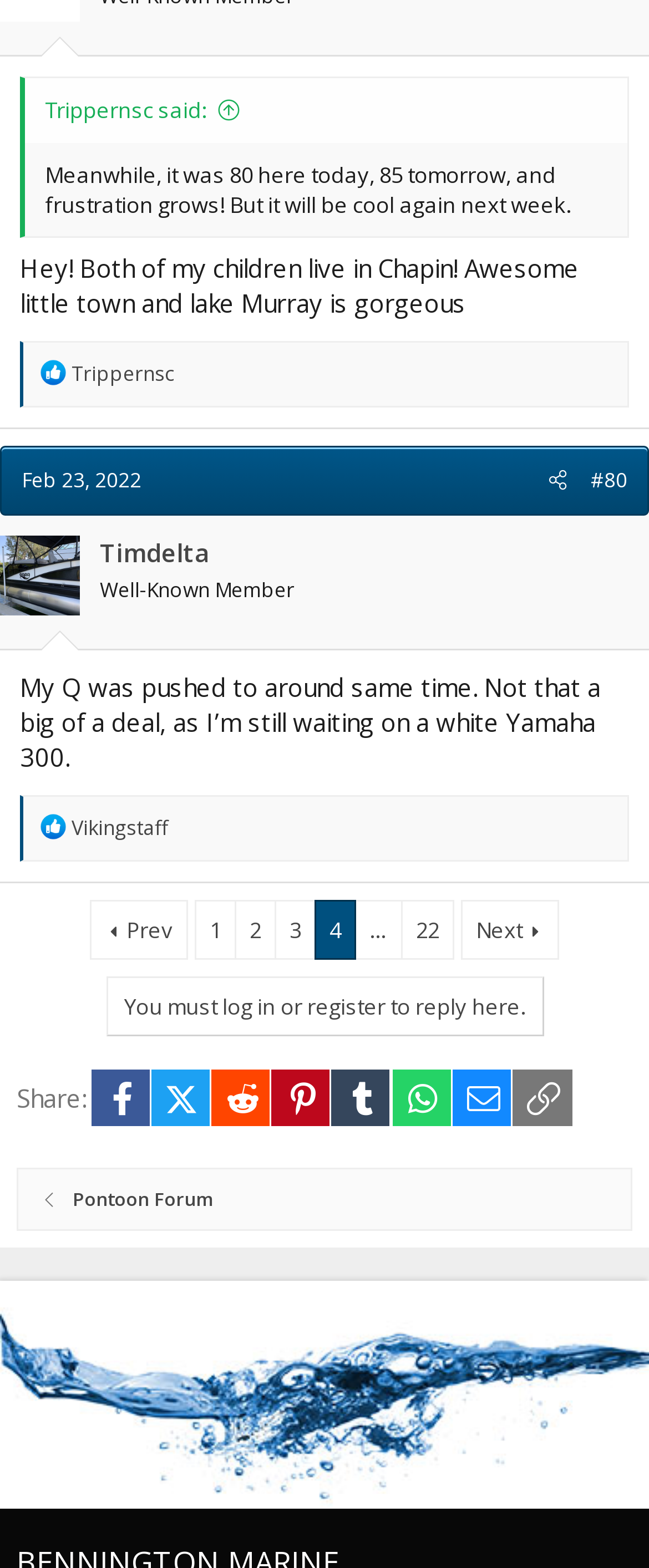Show the bounding box coordinates for the element that needs to be clicked to execute the following instruction: "Click on the 'Like' button". Provide the coordinates in the form of four float numbers between 0 and 1, i.e., [left, top, right, bottom].

[0.062, 0.229, 0.103, 0.246]